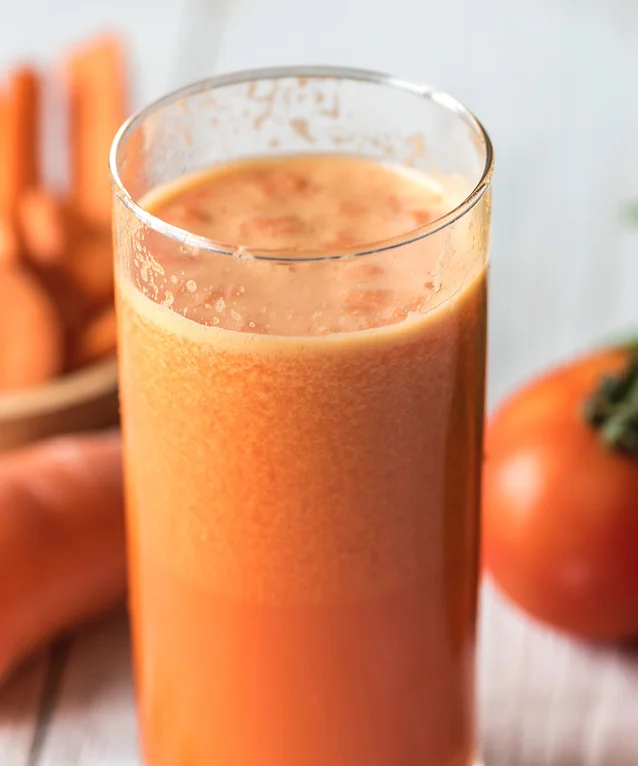Break down the image and provide a full description, noting any significant aspects.

The image features a refreshing glass of carrot juice, showcasing its vibrant orange hue against a backdrop of fresh ingredients. The glass is filled to the brim, displaying a frothy top, indicative of freshly blended carrots. Nearby, whole carrots can be seen, alongside a ripe tomato, emphasizing the natural elements used in the juice. This visually appealing composition not only highlights the delicious beverage but also promotes a healthy lifestyle, resonating with the initiative to increase fruit and vegetable intake for better health. The scene captures the essence of nutrition and wellness, inviting viewers to consider the benefits of freshly juiced beverages.